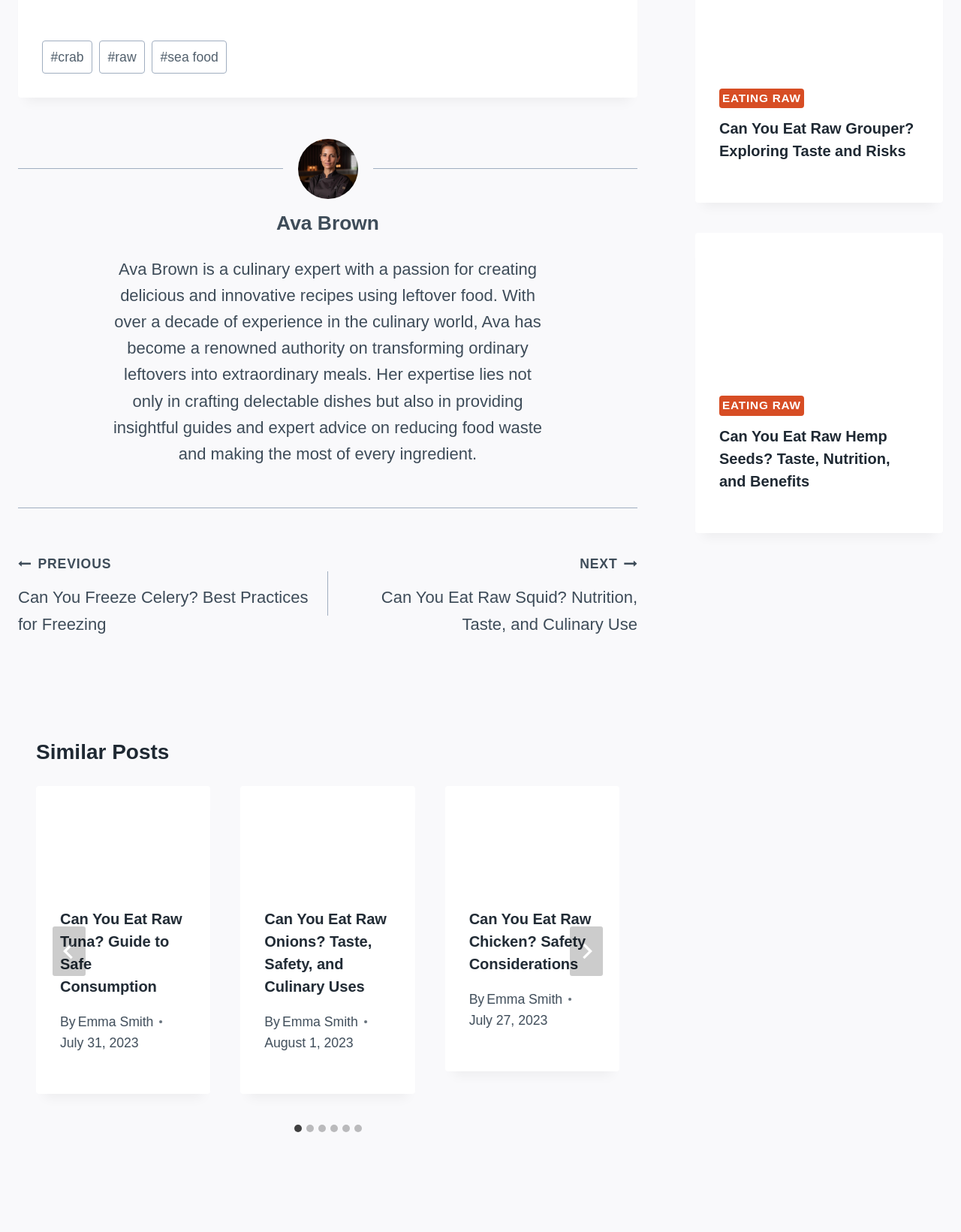Identify the bounding box of the HTML element described here: "International Fund for Agricultural Development". Provide the coordinates as four float numbers between 0 and 1: [left, top, right, bottom].

None